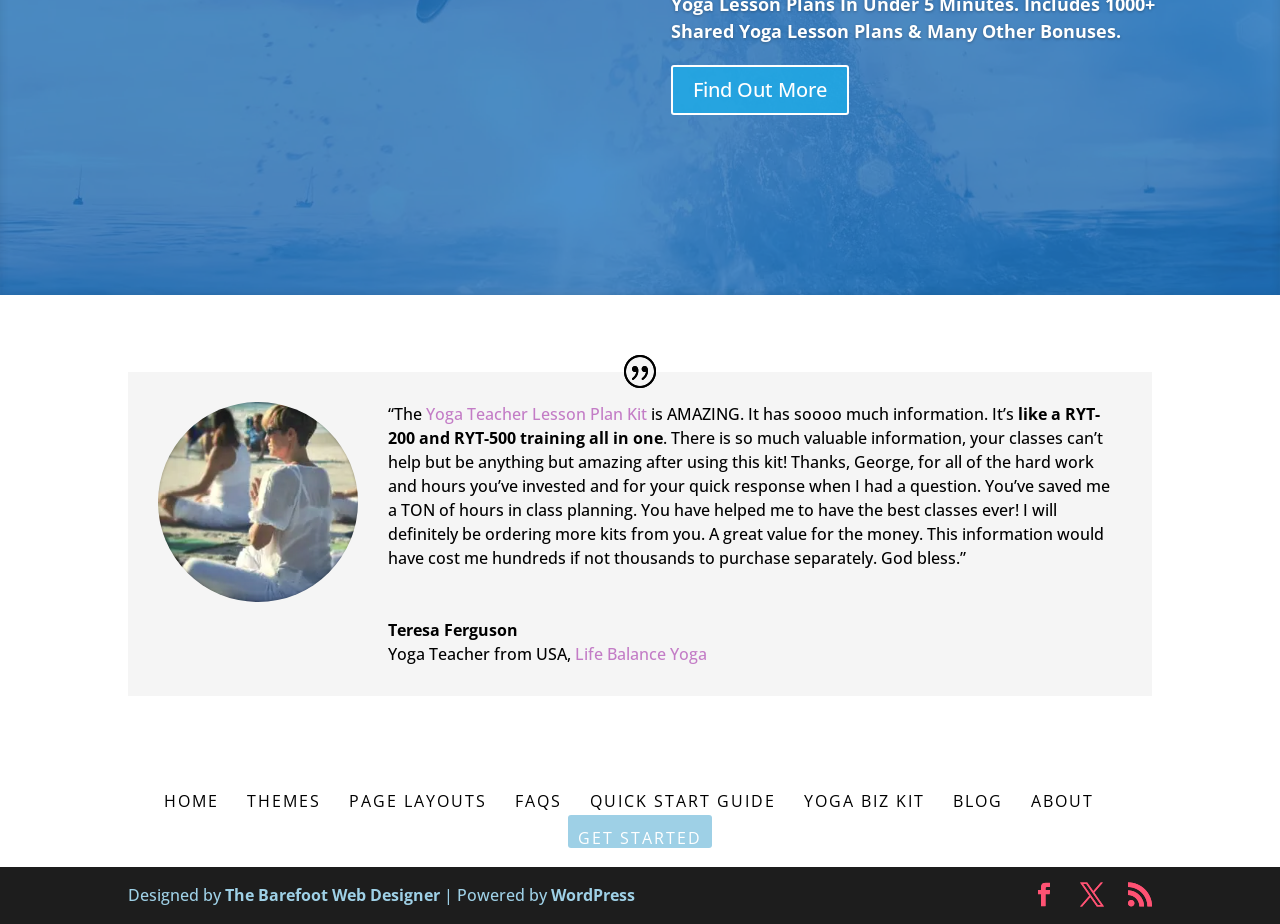Please answer the following question using a single word or phrase: 
What is the name of the yoga kit?

Yoga Teacher Lesson Plan Kit